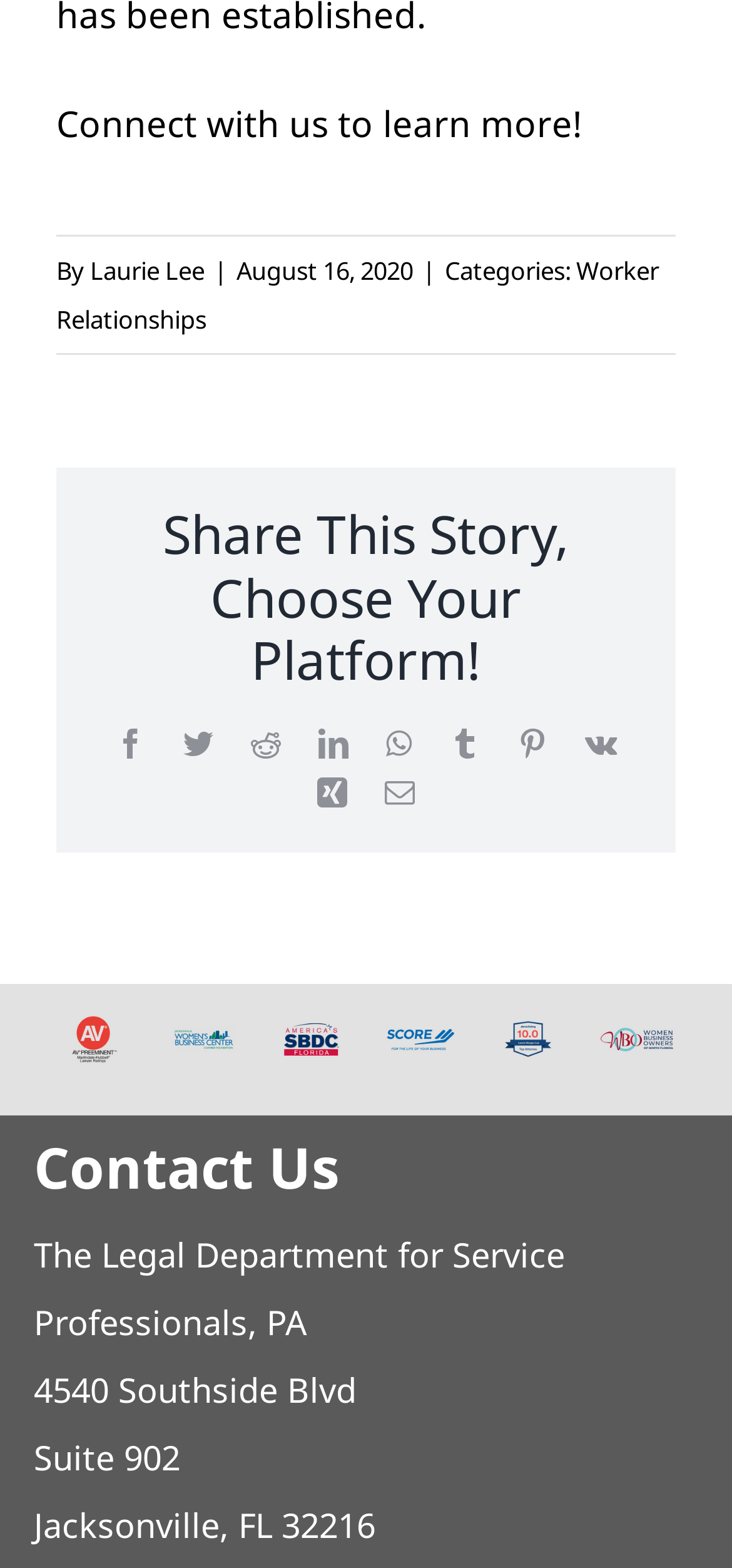Please find the bounding box for the following UI element description. Provide the coordinates in (top-left x, top-left y, bottom-right x, bottom-right y) format, with values between 0 and 1: Facebook

[0.158, 0.465, 0.199, 0.484]